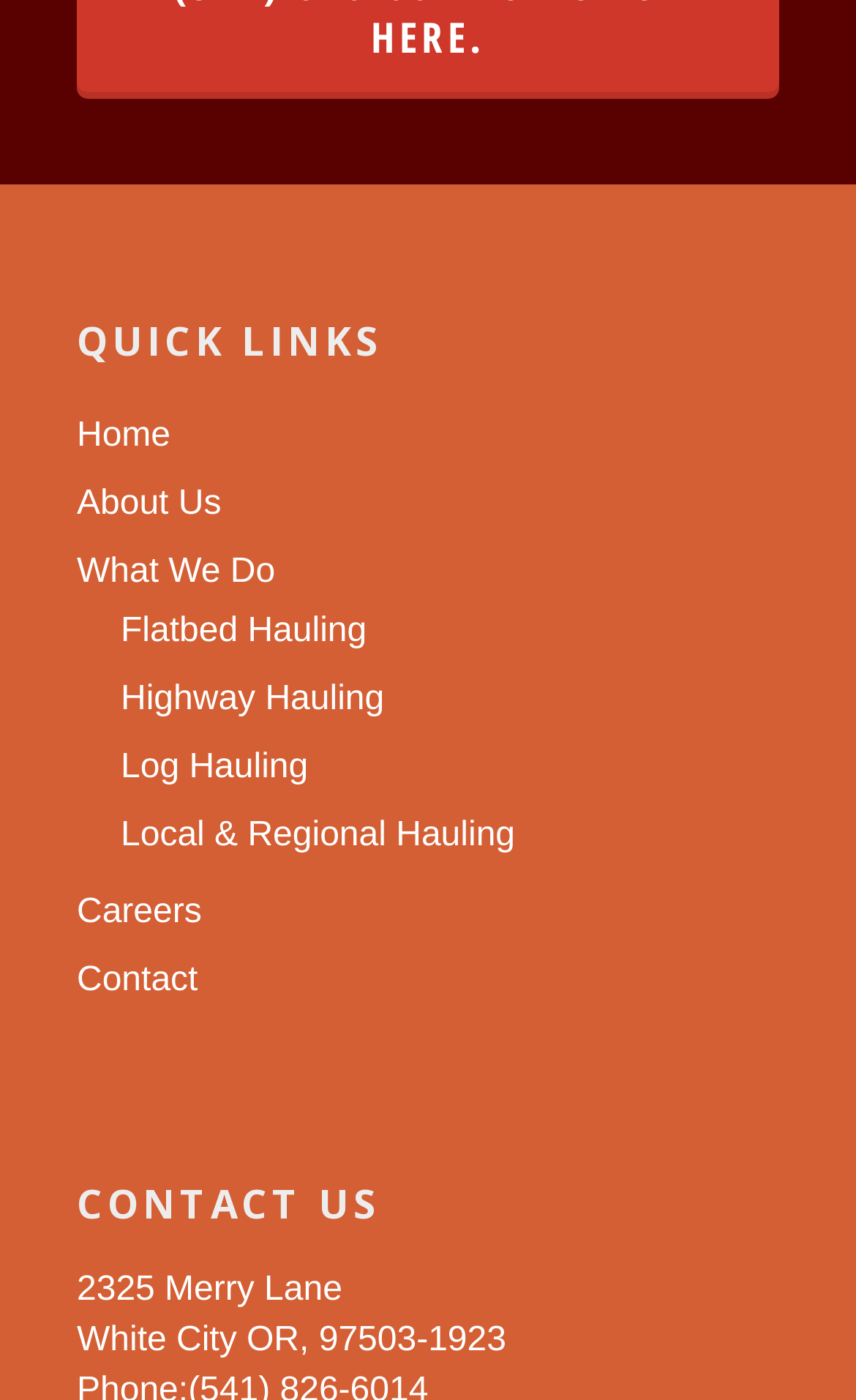Using the format (top-left x, top-left y, bottom-right x, bottom-right y), and given the element description, identify the bounding box coordinates within the screenshot: What We Do

[0.09, 0.391, 0.91, 0.427]